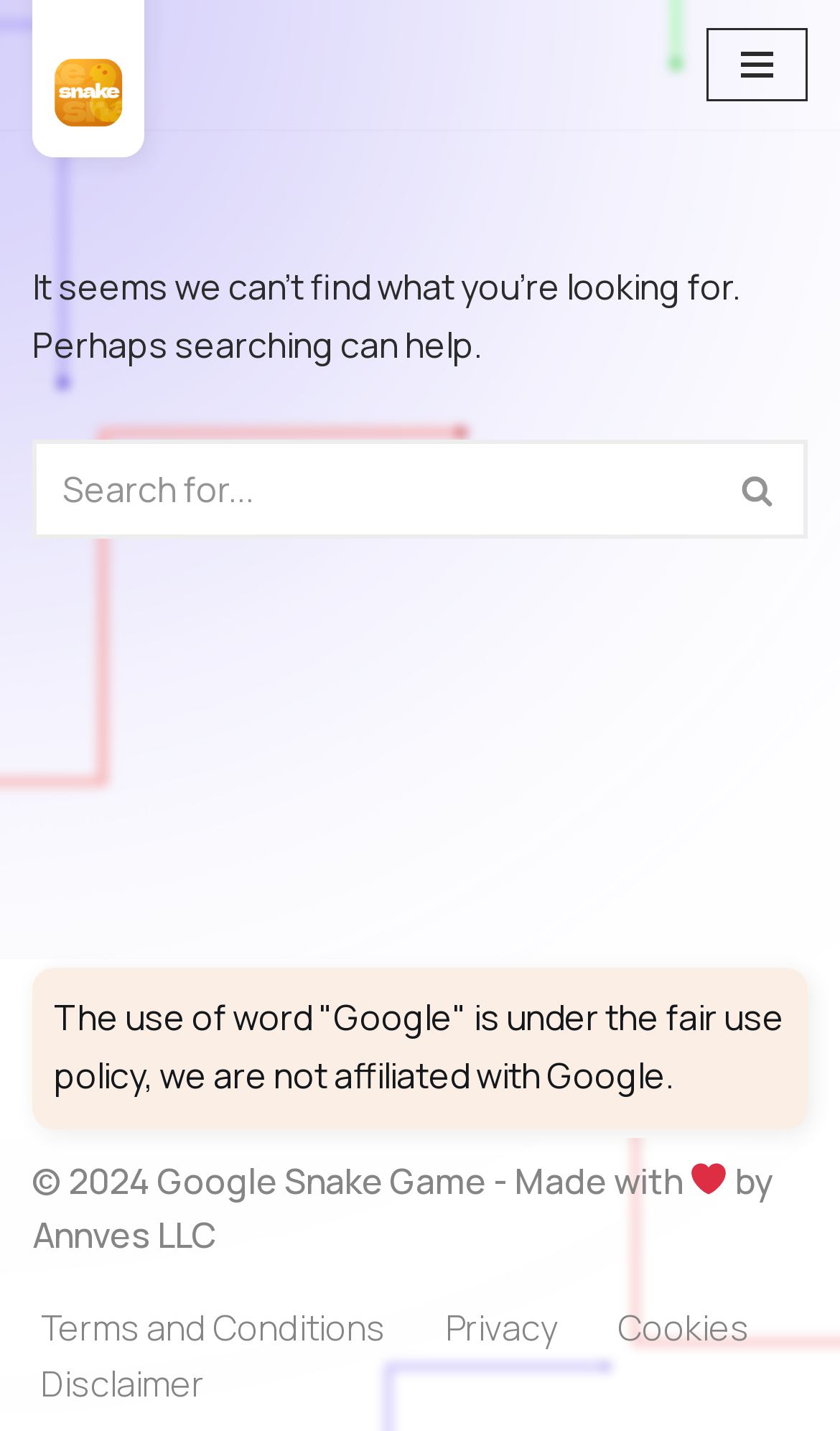Using the provided description: "Privacy", find the bounding box coordinates of the corresponding UI element. The output should be four float numbers between 0 and 1, in the format [left, top, right, bottom].

[0.531, 0.908, 0.664, 0.948]